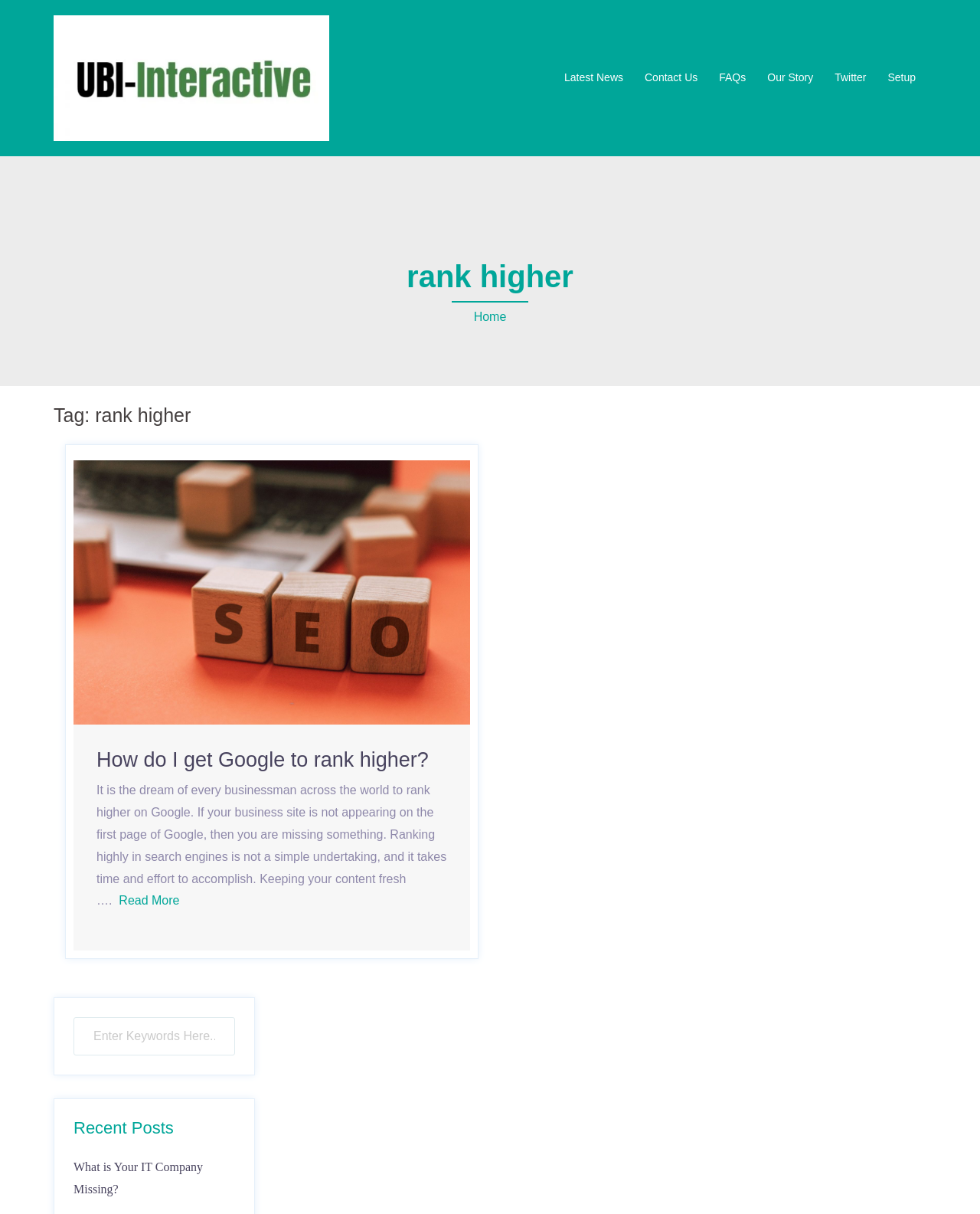Determine the bounding box for the described HTML element: "Our Story". Ensure the coordinates are four float numbers between 0 and 1 in the format [left, top, right, bottom].

[0.783, 0.056, 0.83, 0.072]